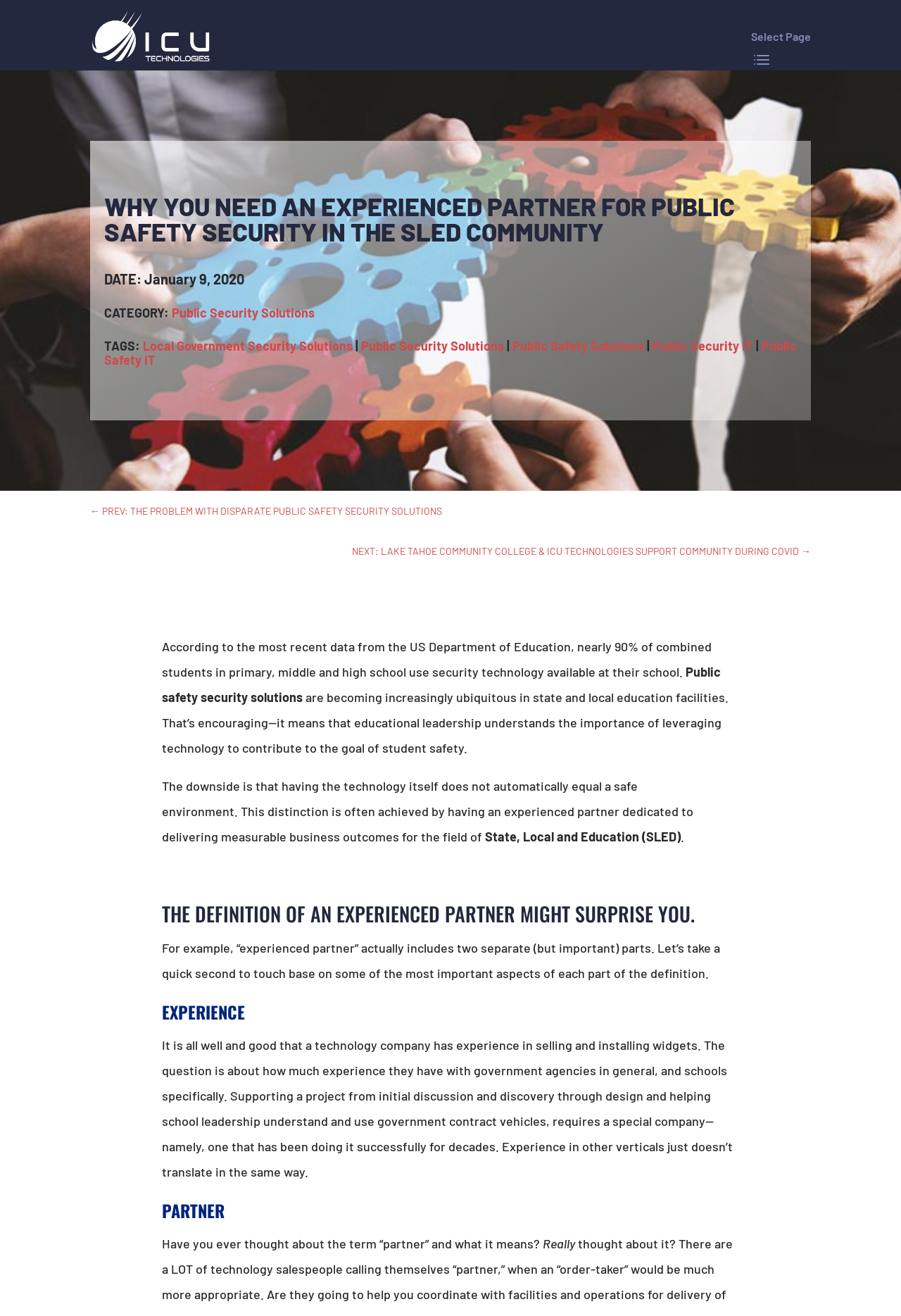What is the percentage of students using security technology in schools?
Answer with a single word or short phrase according to what you see in the image.

Nearly 90%